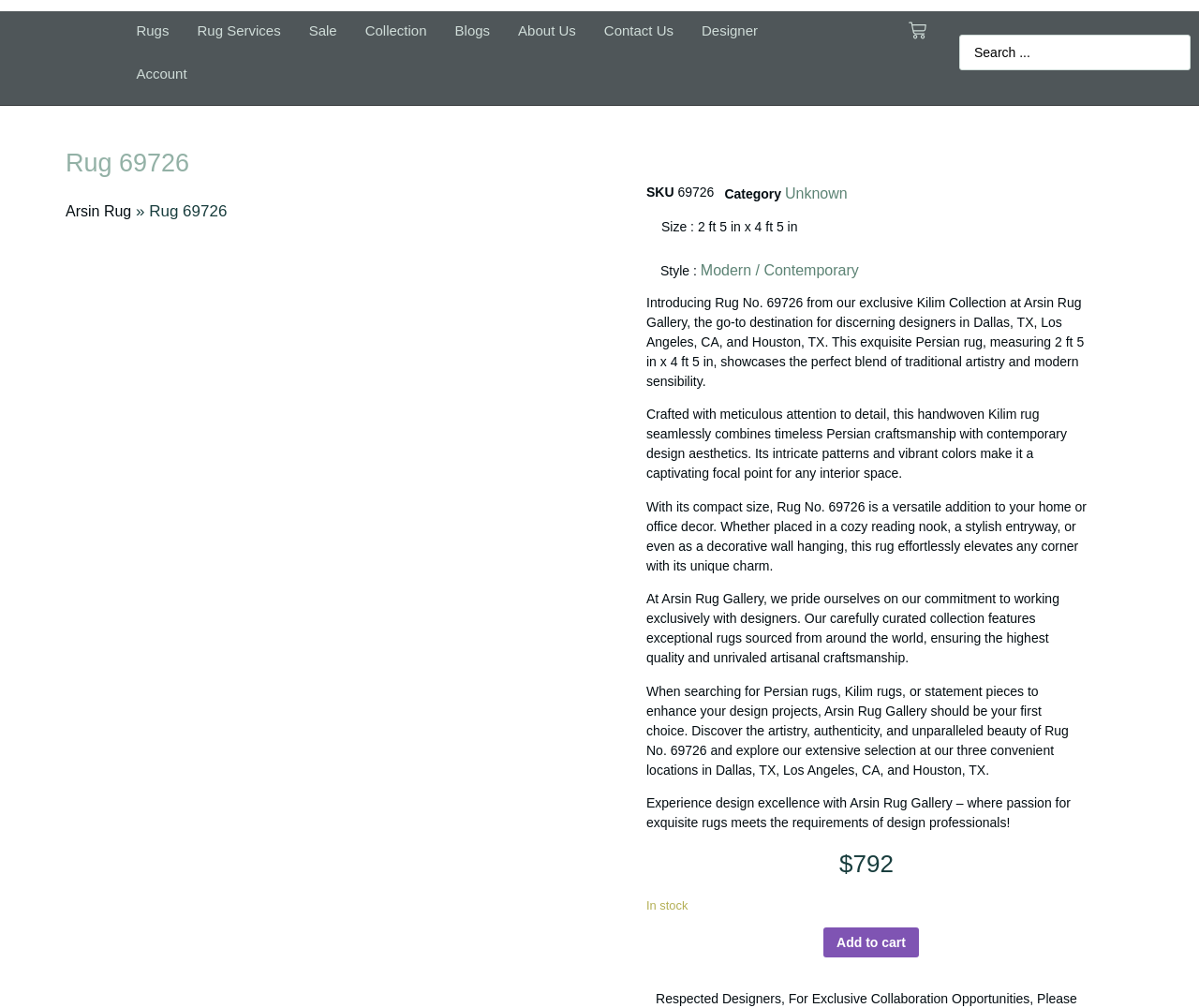Please locate the bounding box coordinates of the element that should be clicked to complete the given instruction: "Search for a rug".

[0.8, 0.034, 0.993, 0.07]